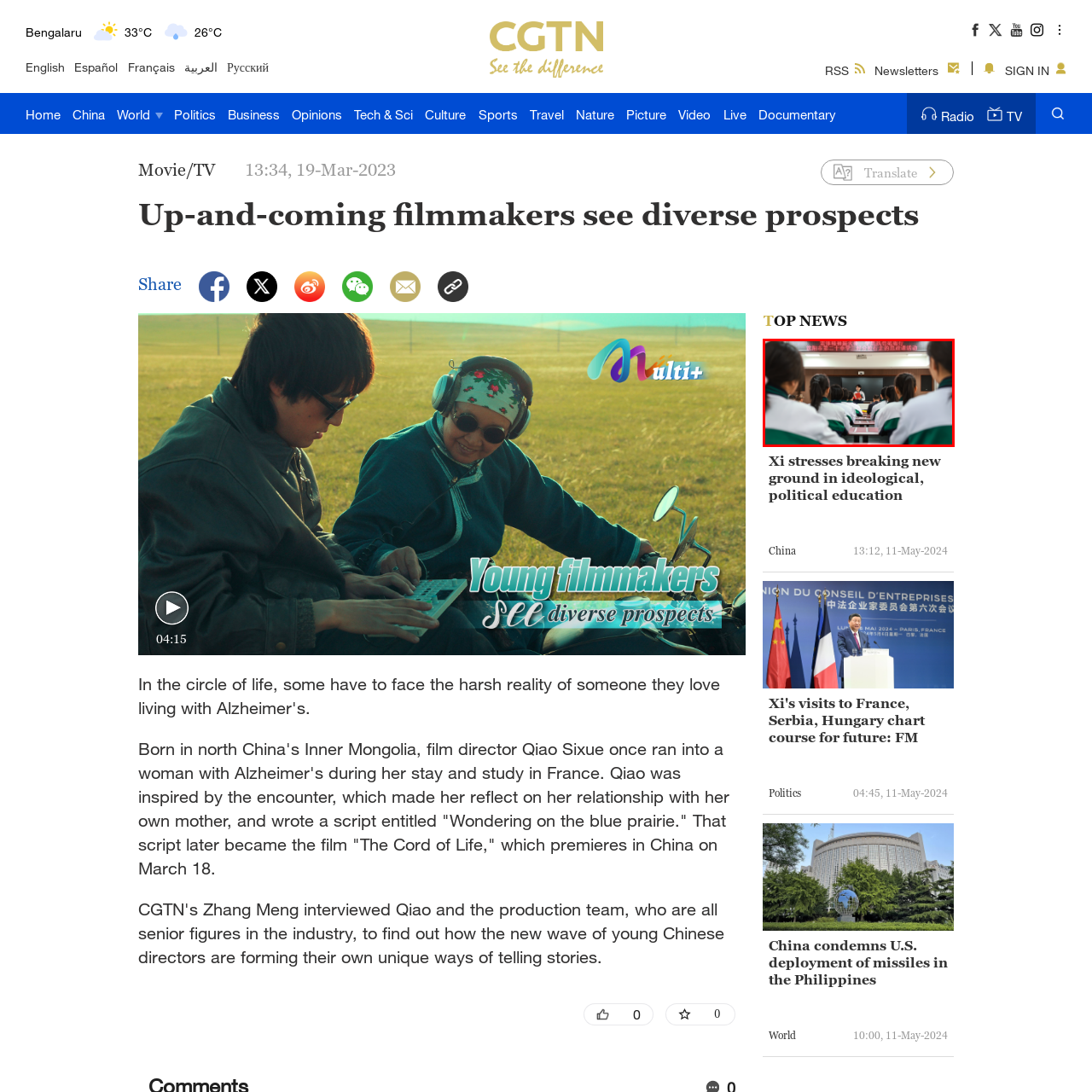Look at the area highlighted in the red box, What is the atmosphere of the classroom? Please provide an answer in a single word or phrase.

Structured learning